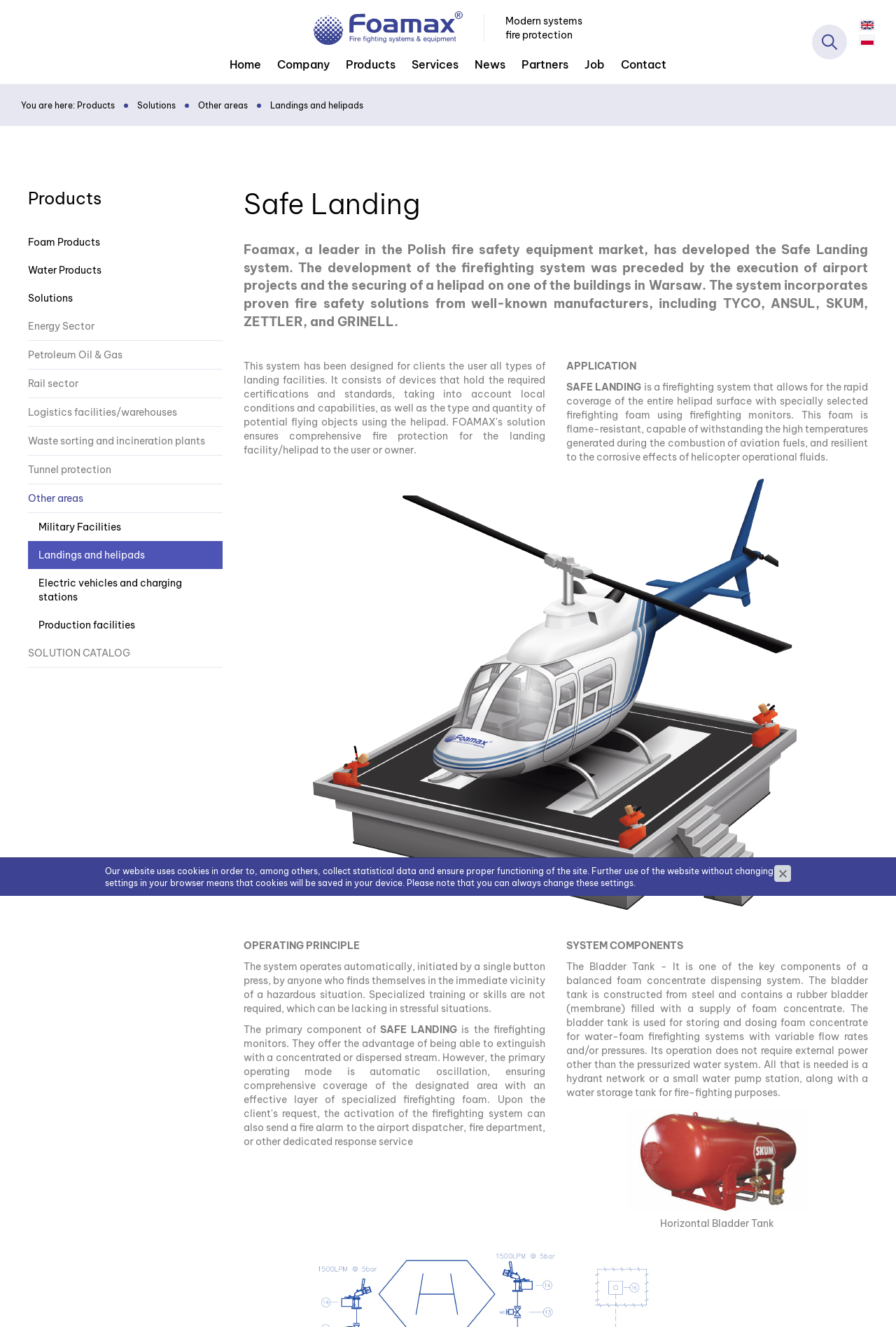Please identify the bounding box coordinates of the clickable element to fulfill the following instruction: "Click on the 'Foam Products' link". The coordinates should be four float numbers between 0 and 1, i.e., [left, top, right, bottom].

[0.031, 0.172, 0.248, 0.193]